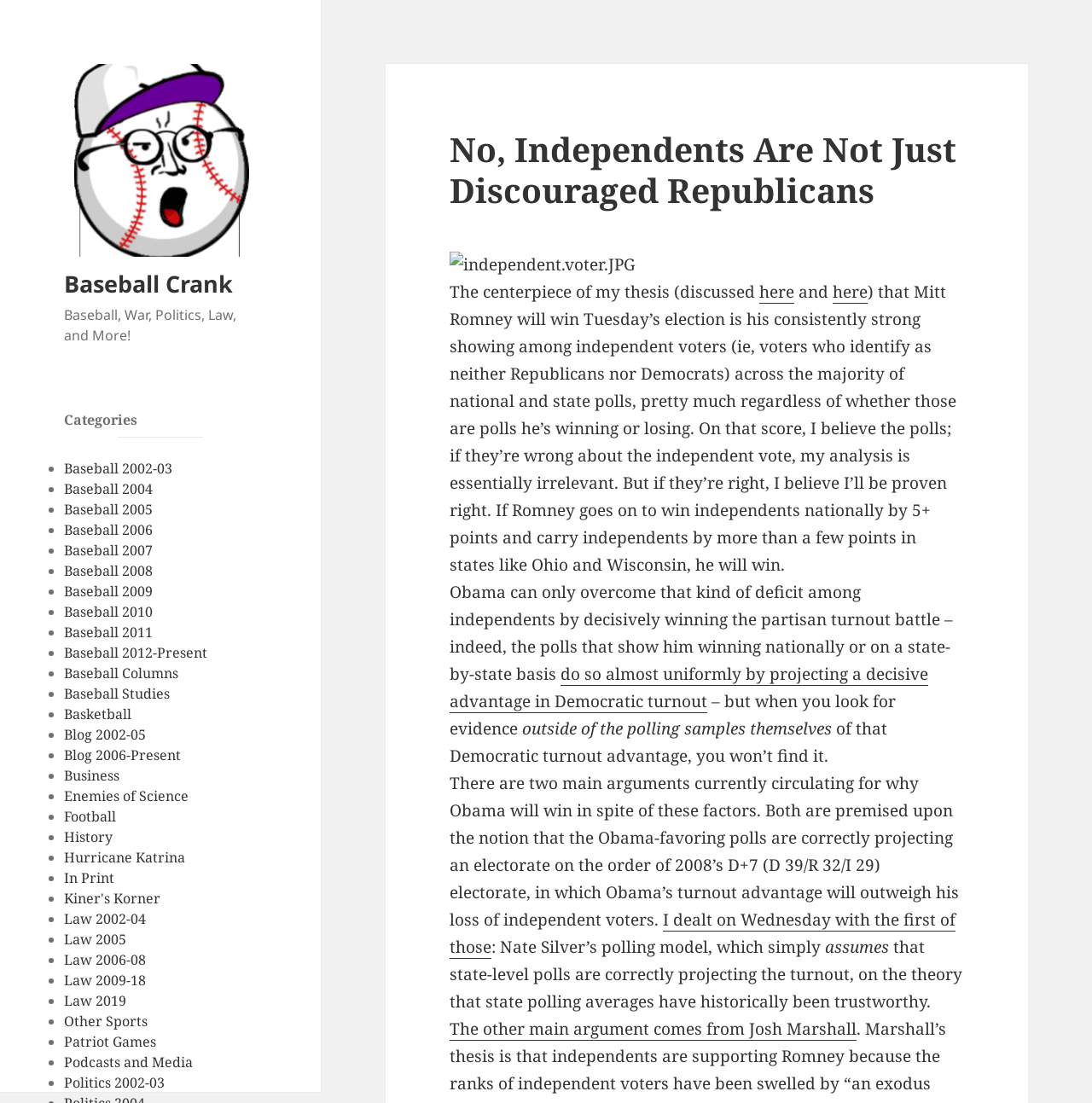Give a one-word or short-phrase answer to the following question: 
What is the name of the blog?

Baseball Crank